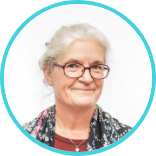Provide a single word or phrase answer to the question: 
What is the shape of the image framing?

circular